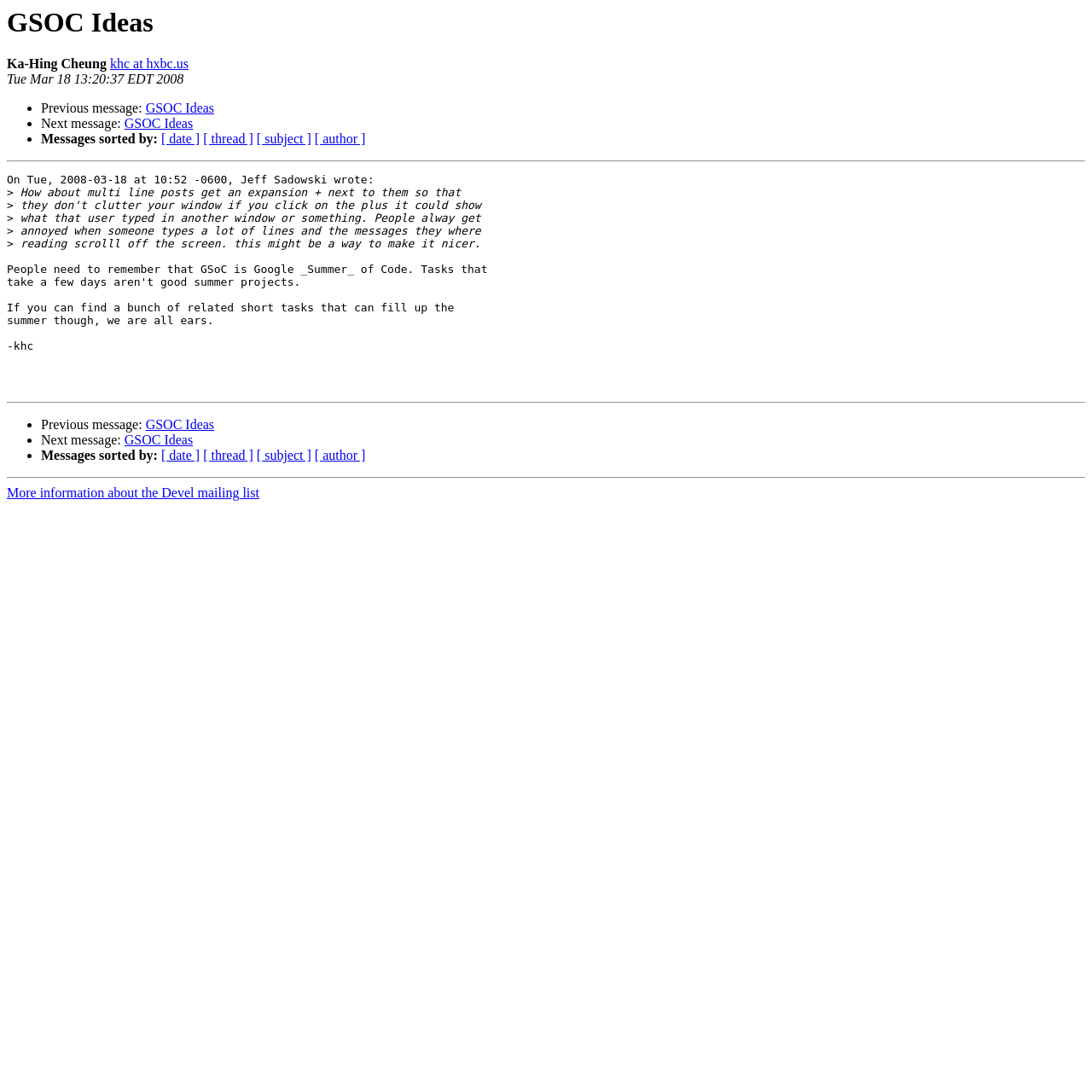What is the date of the message?
Provide a comprehensive and detailed answer to the question.

The date of the message can be found in the text 'Tue Mar 18 13:20:37 EDT 2008' which is located at the top of the webpage.